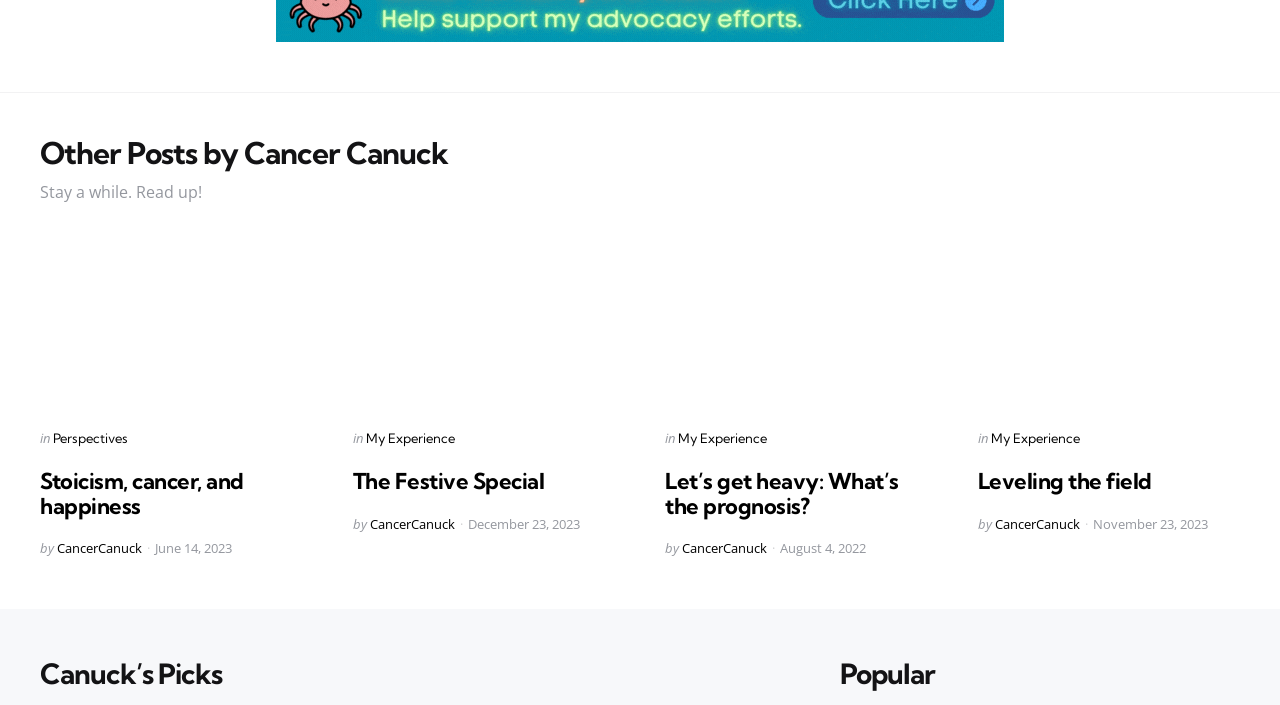What category is the first article posted in? Refer to the image and provide a one-word or short phrase answer.

Perspectives